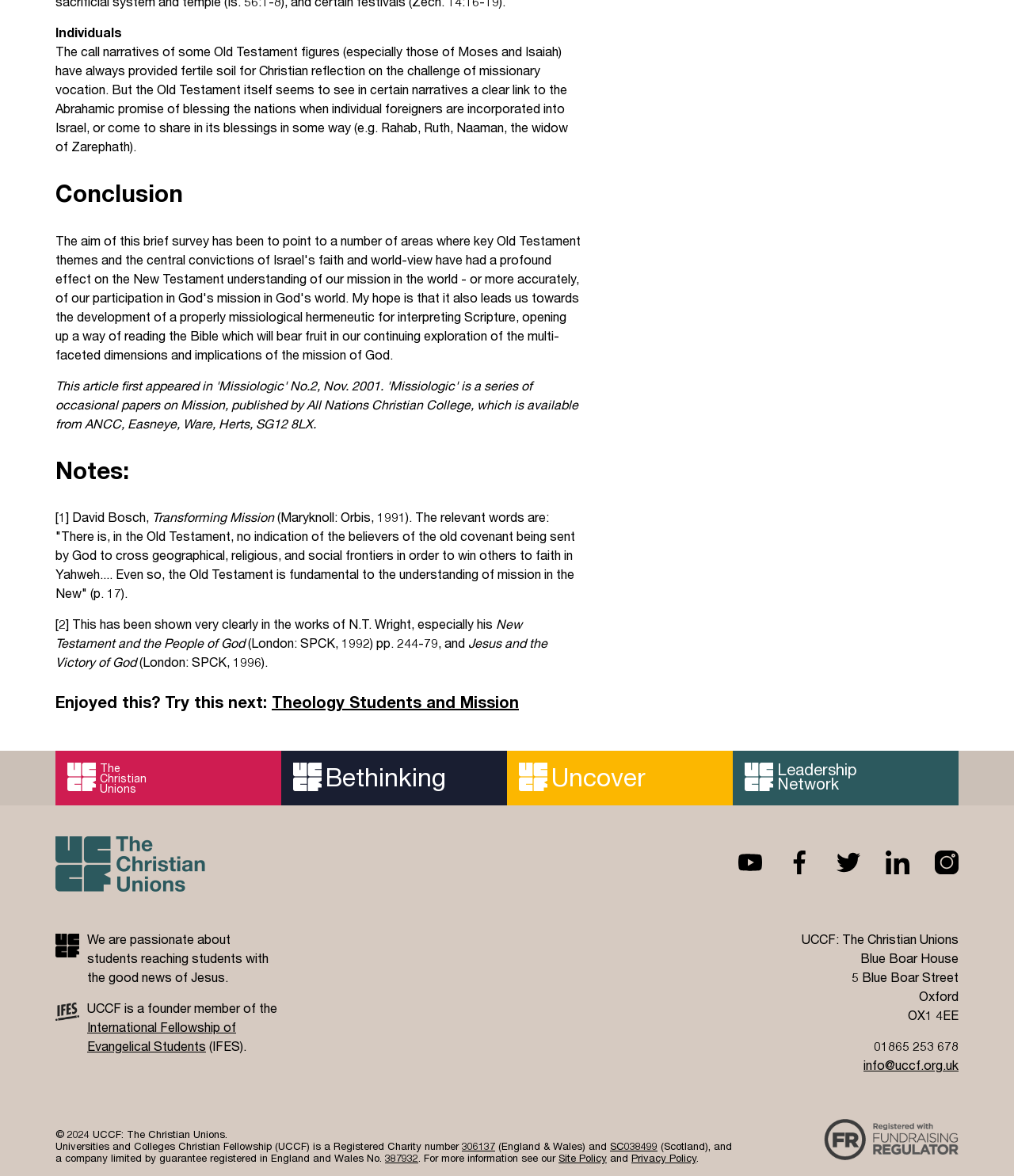What is the charity number of UCCF in England and Wales?
Using the visual information, reply with a single word or short phrase.

306137